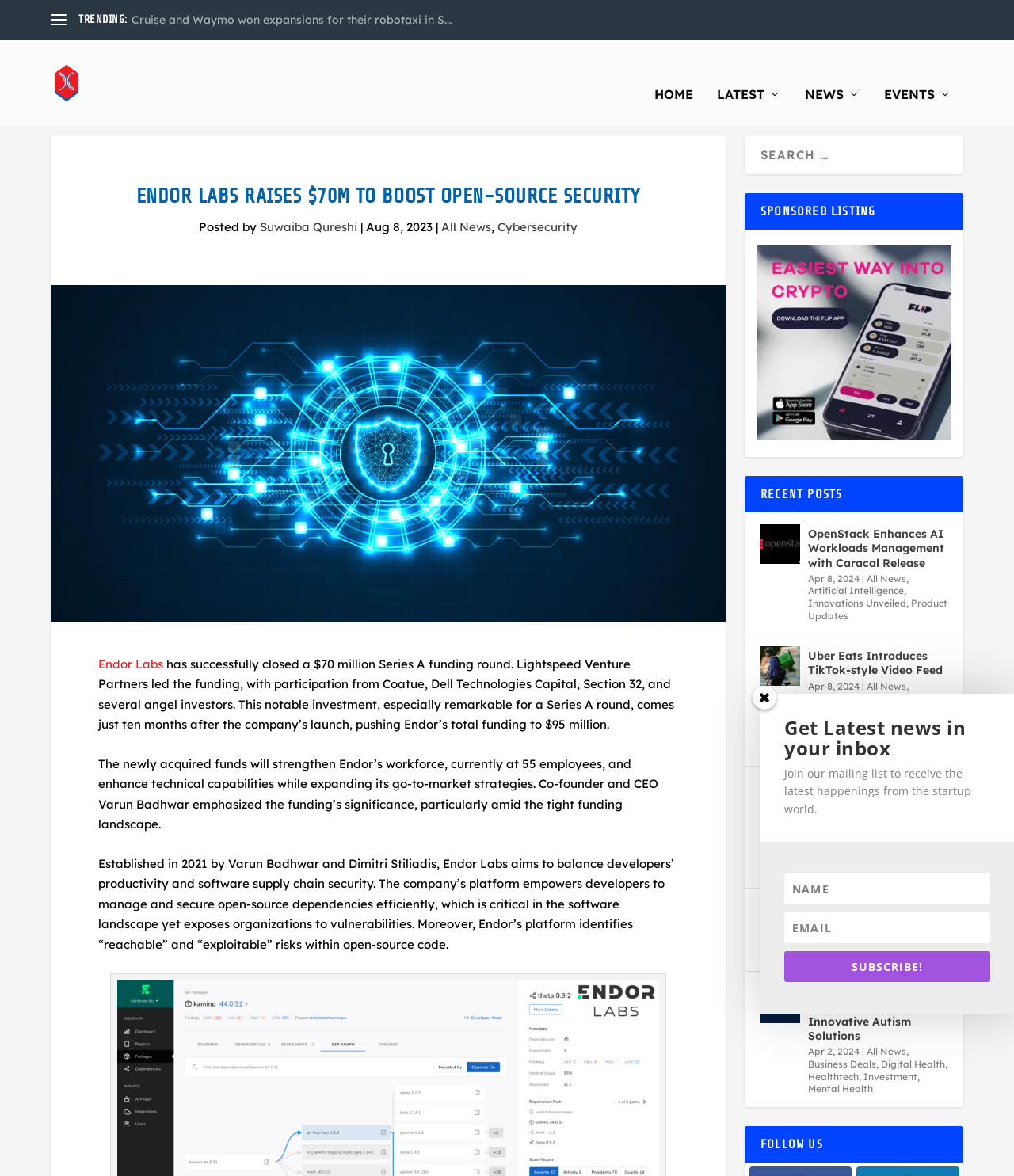Indicate the bounding box coordinates of the clickable region to achieve the following instruction: "read the news about Endor Labs."

[0.097, 0.578, 0.665, 0.642]